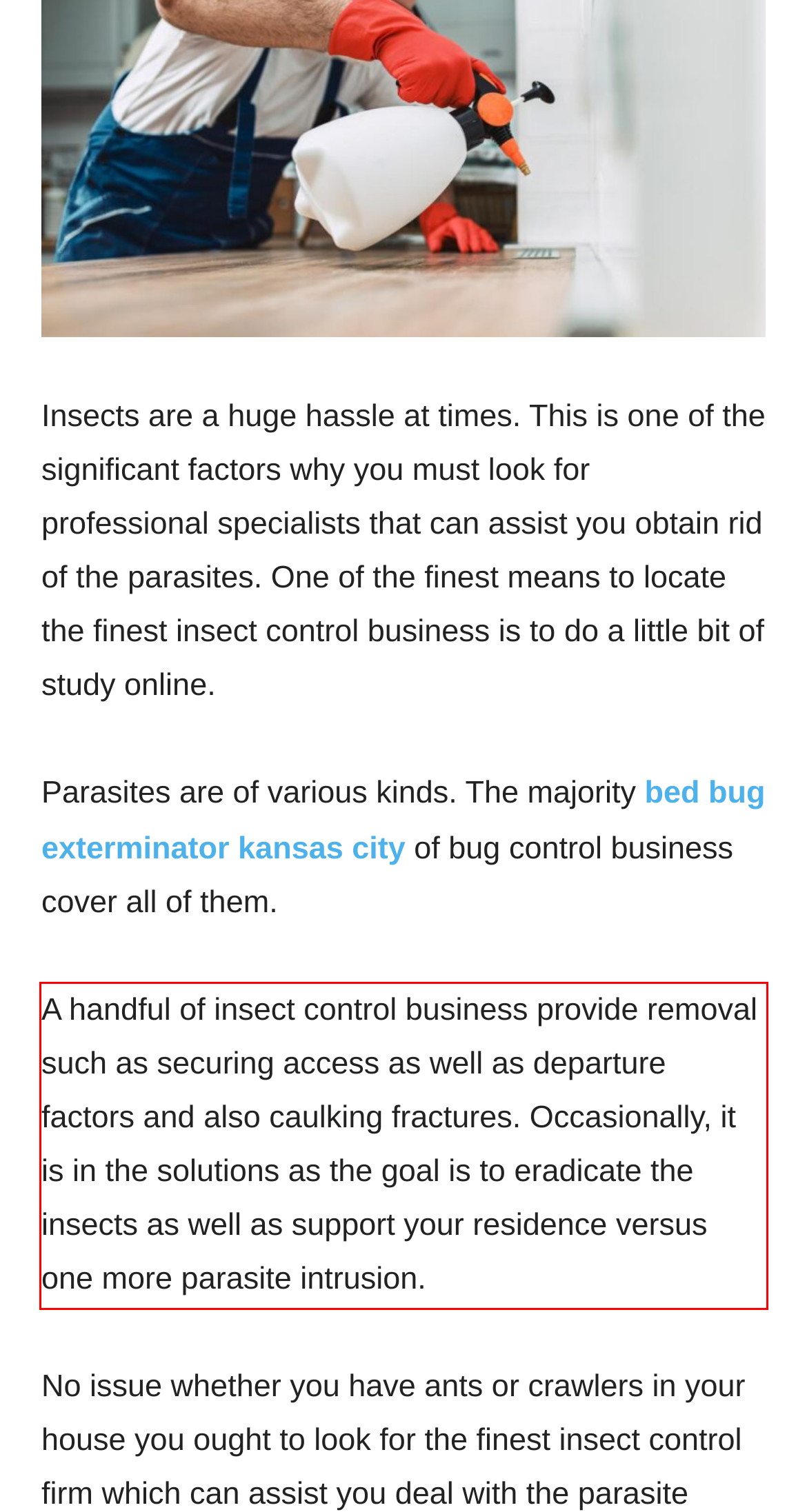You have a screenshot of a webpage where a UI element is enclosed in a red rectangle. Perform OCR to capture the text inside this red rectangle.

A handful of insect control business provide removal such as securing access as well as departure factors and also caulking fractures. Occasionally, it is in the solutions as the goal is to eradicate the insects as well as support your residence versus one more parasite intrusion.